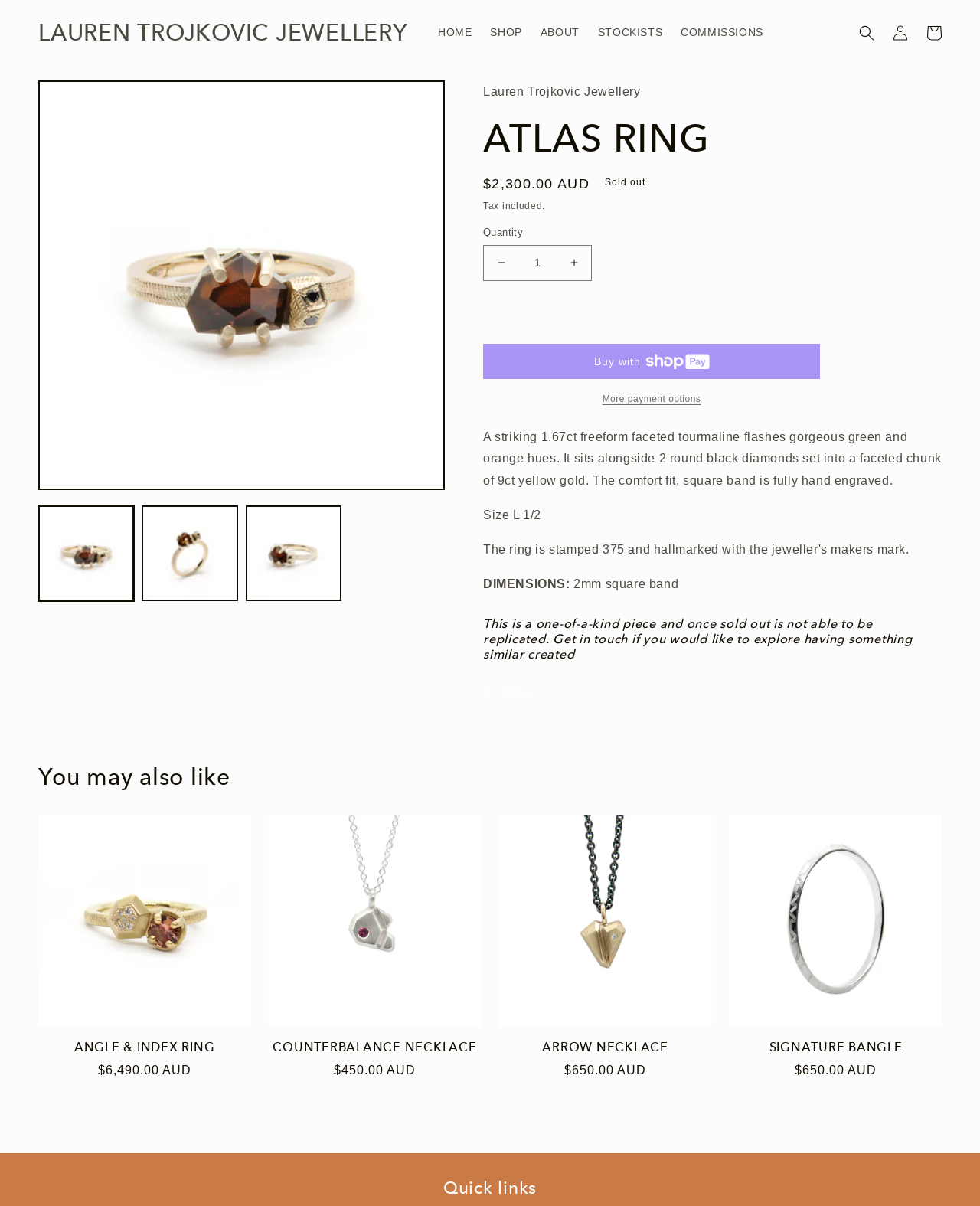Identify the bounding box coordinates of the area that should be clicked in order to complete the given instruction: "Go to the 'HOME' page". The bounding box coordinates should be four float numbers between 0 and 1, i.e., [left, top, right, bottom].

[0.438, 0.014, 0.491, 0.04]